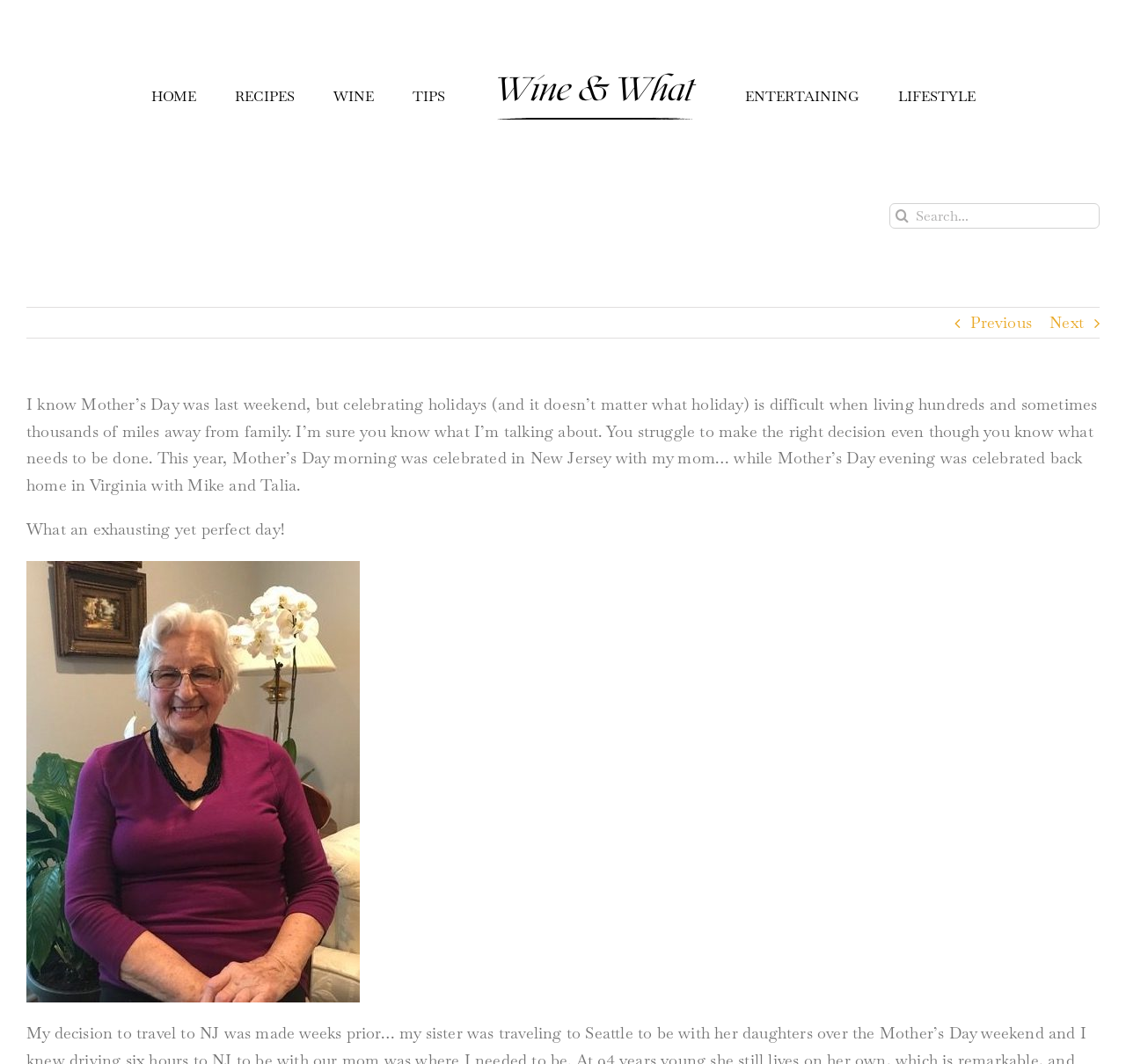Determine the bounding box coordinates for the UI element with the following description: "aria-label="Search" value=""". The coordinates should be four float numbers between 0 and 1, represented as [left, top, right, bottom].

[0.79, 0.191, 0.812, 0.215]